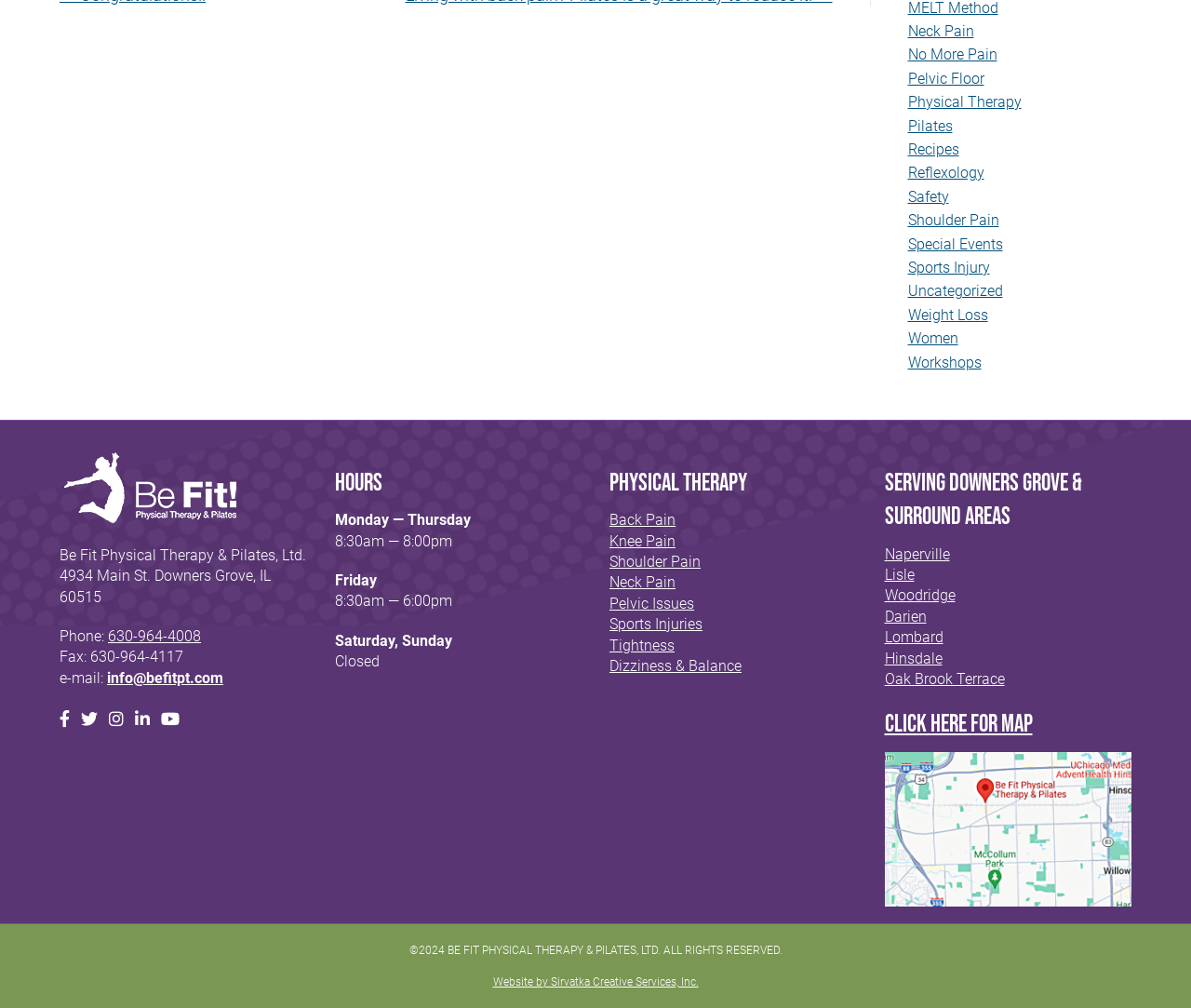Show the bounding box coordinates for the HTML element as described: "Click Here for Map".

[0.743, 0.705, 0.867, 0.734]